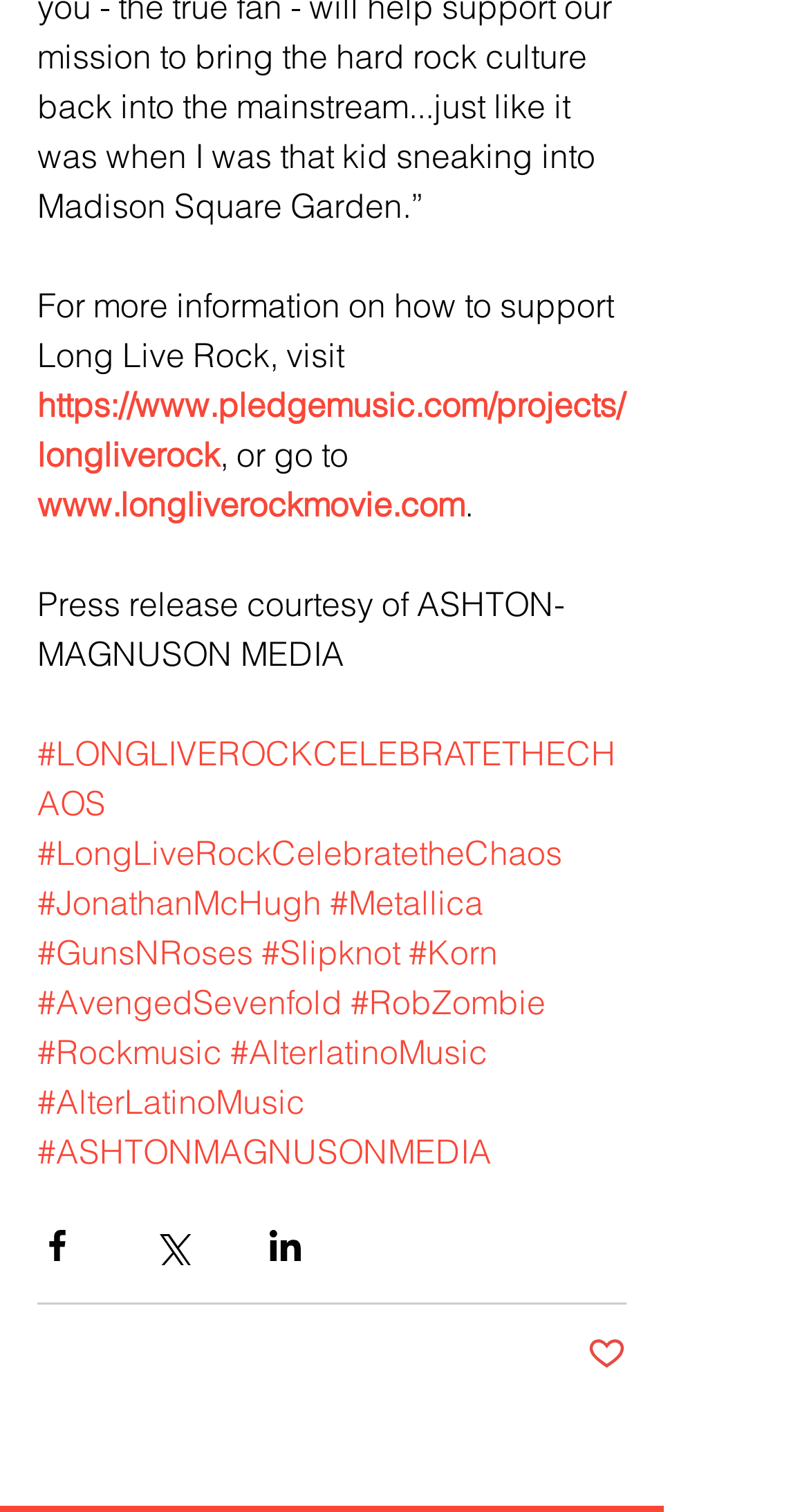How many social media sharing buttons are available?
Look at the image and answer the question using a single word or phrase.

3